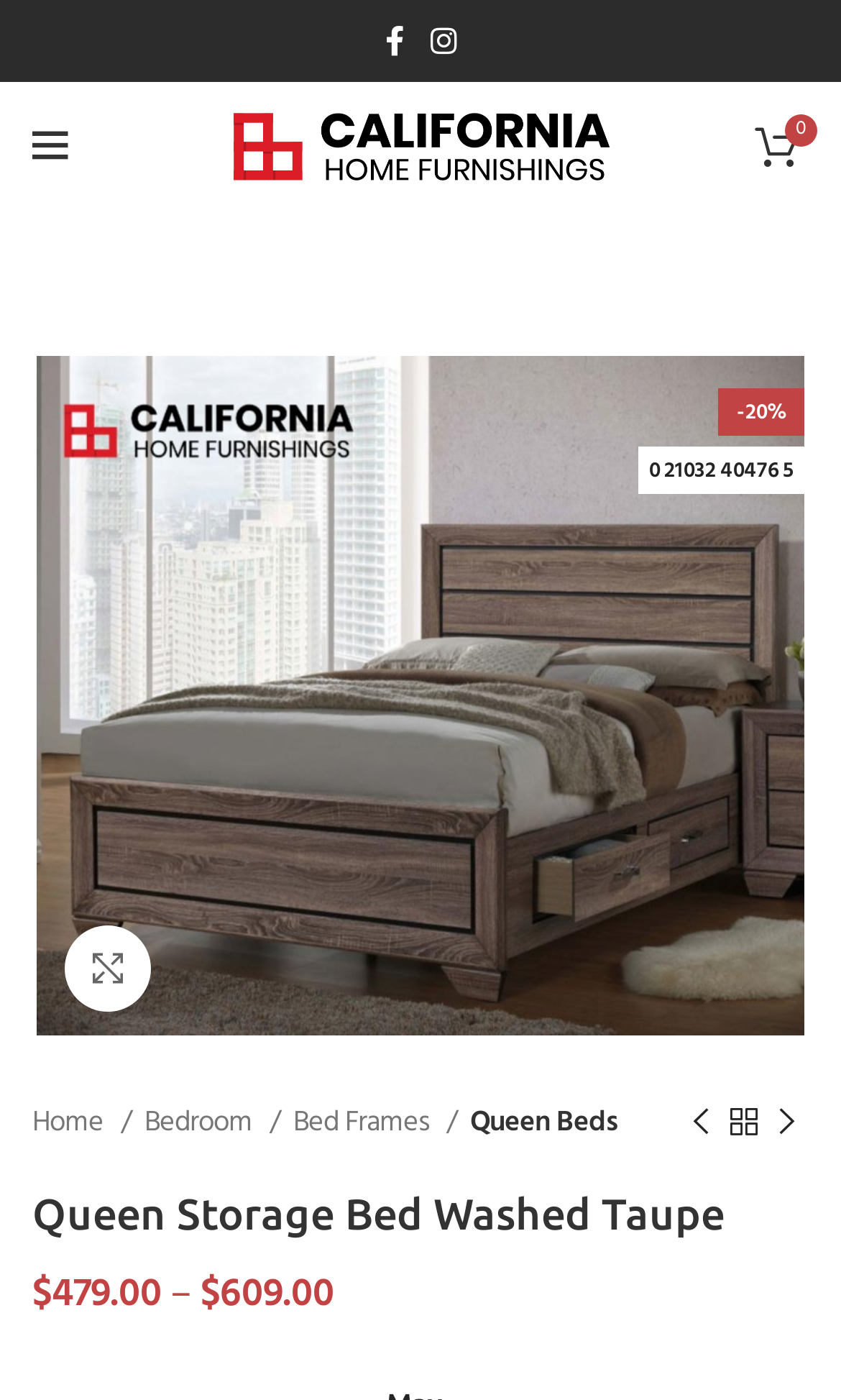Highlight the bounding box coordinates of the element that should be clicked to carry out the following instruction: "Go to Bedroom category". The coordinates must be given as four float numbers ranging from 0 to 1, i.e., [left, top, right, bottom].

[0.172, 0.785, 0.333, 0.818]